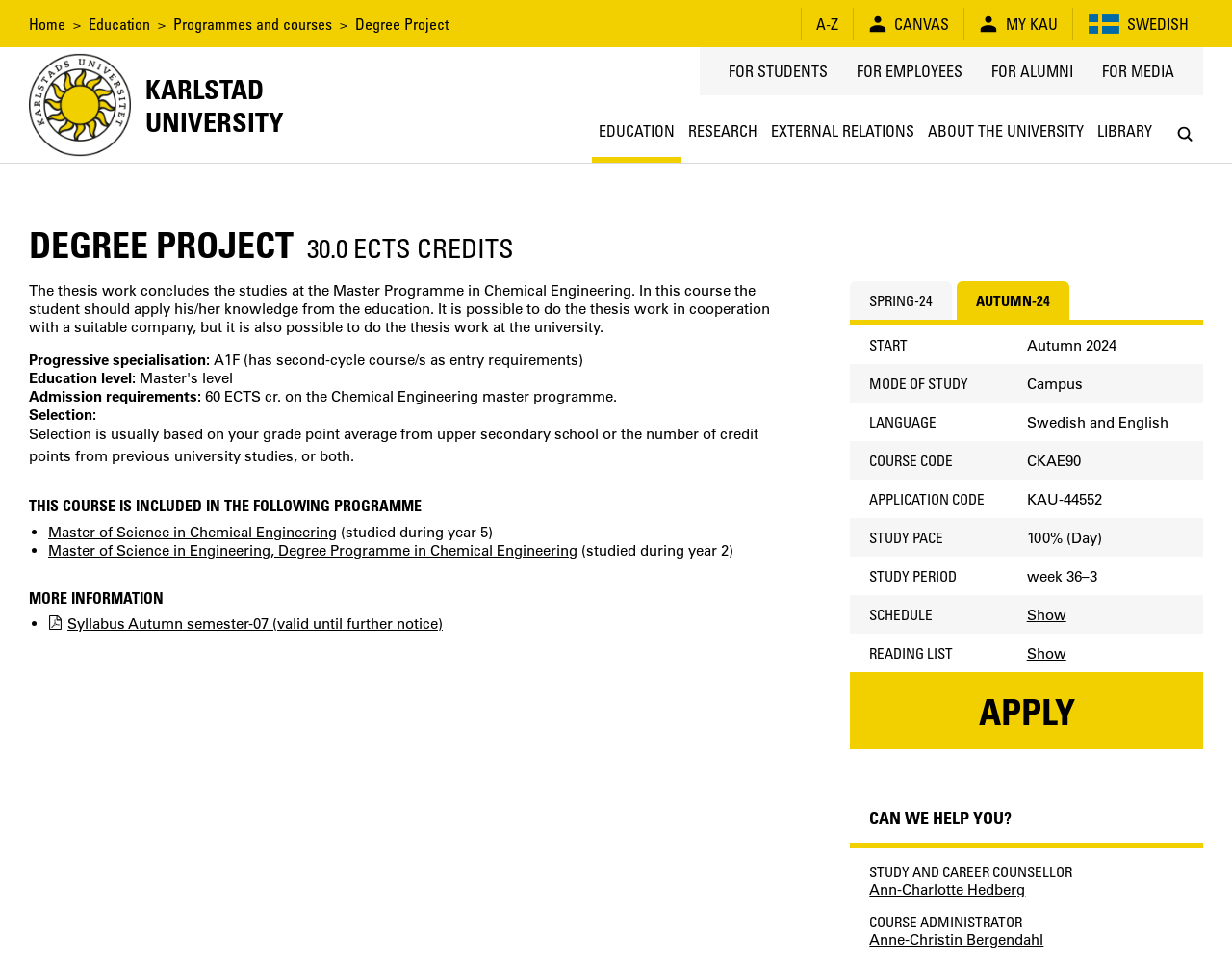Locate the bounding box coordinates of the element I should click to achieve the following instruction: "Search for something".

[0.946, 0.12, 0.977, 0.158]